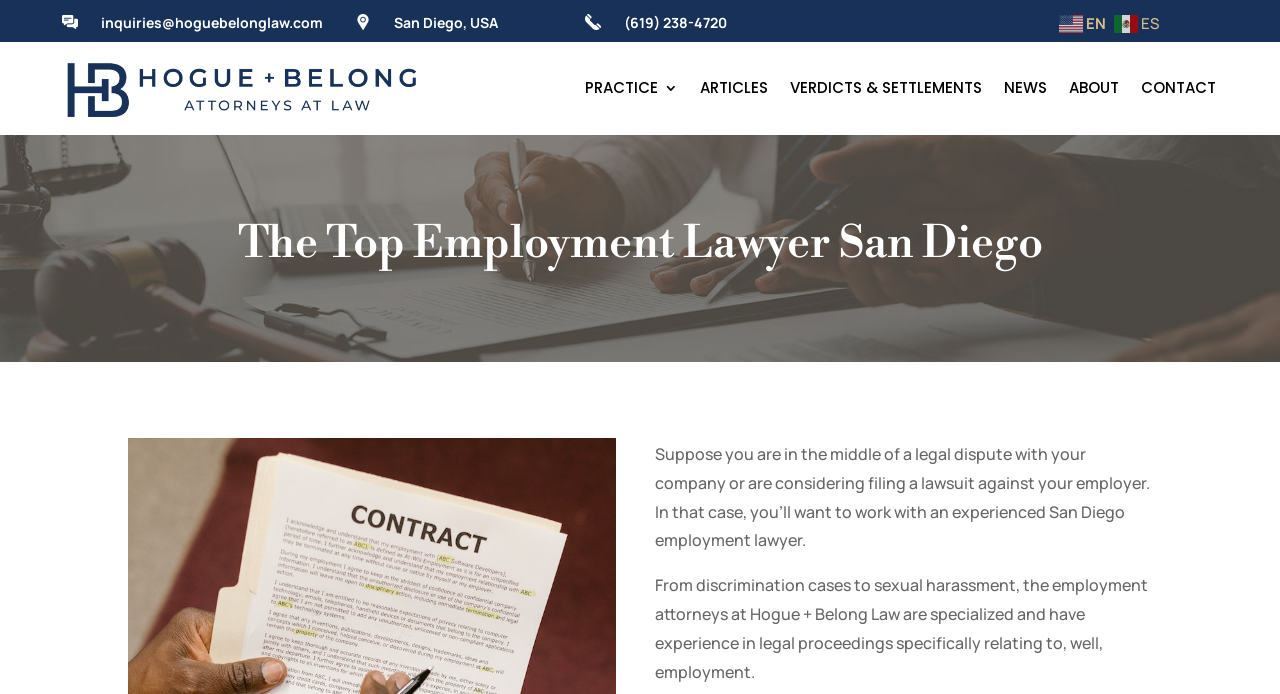What is the location of the law firm?
Ensure your answer is thorough and detailed.

I found the location of the law firm by examining the top section of the webpage, where the contact information is typically displayed. The static text element with the location is located within a layout table, which suggests it's part of the header or navigation section.